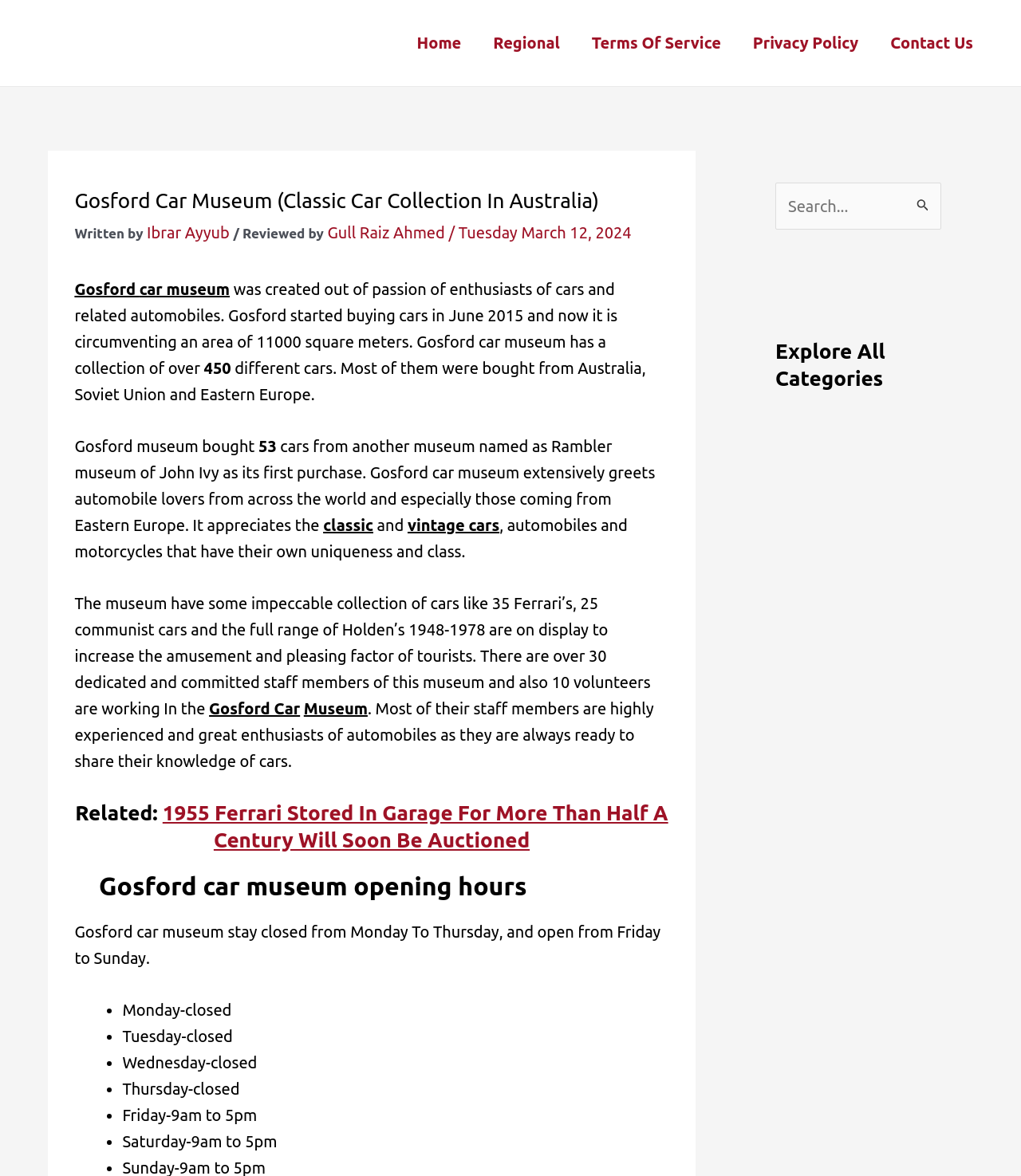Locate the bounding box coordinates of the clickable region to complete the following instruction: "Read about Gosford car museum."

[0.073, 0.238, 0.655, 0.254]